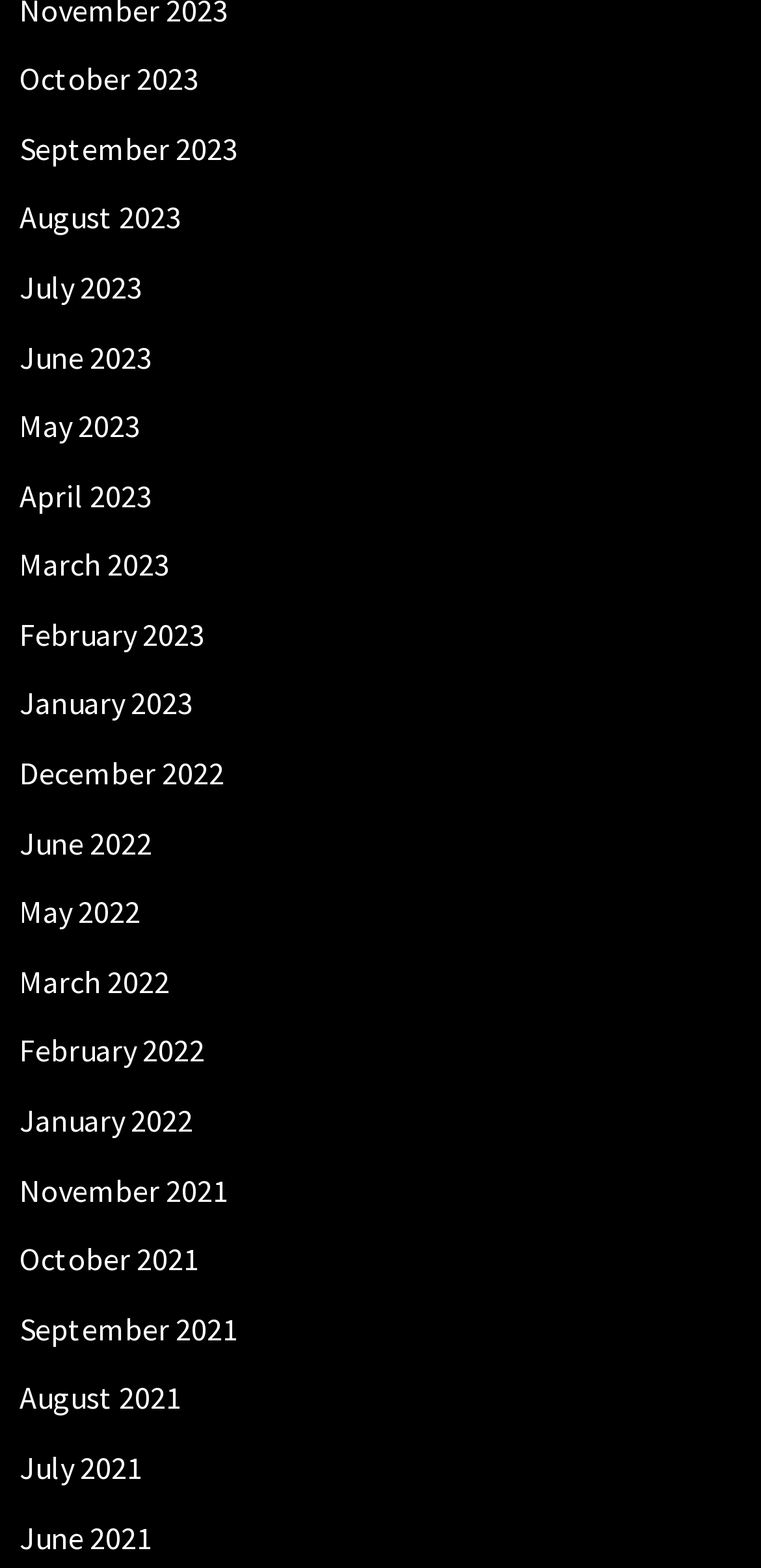Reply to the question with a single word or phrase:
What is the latest month listed?

October 2023